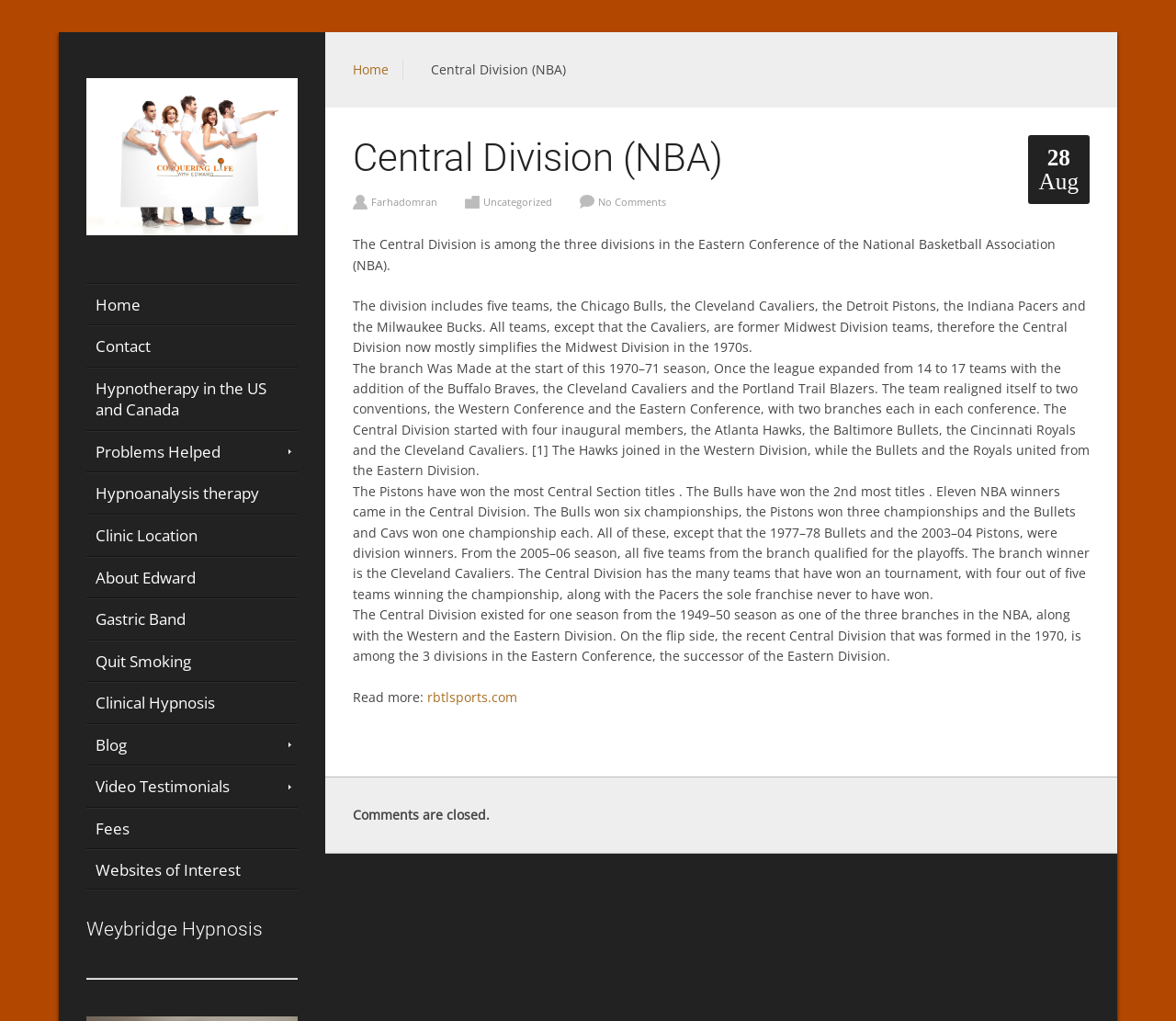What is the topic of the article on the webpage?
Using the image, answer in one word or phrase.

Central Division (NBA)